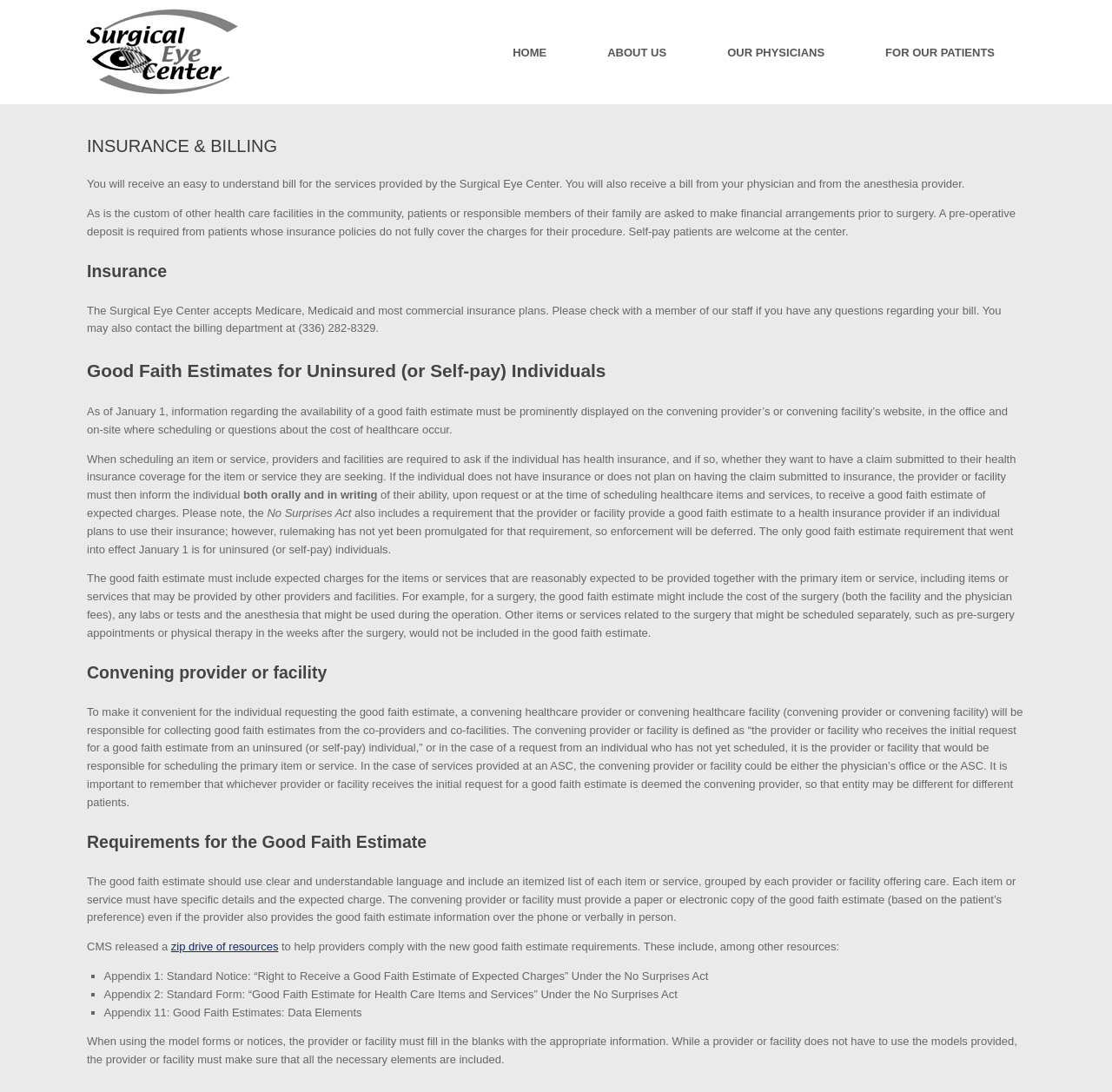Using the information from the screenshot, answer the following question thoroughly:
What is the purpose of the Surgical Eye Center?

Based on the webpage content, the Surgical Eye Center provides insurance and billing services to patients, including explaining the billing process, insurance coverage, and good faith estimates for uninsured individuals.